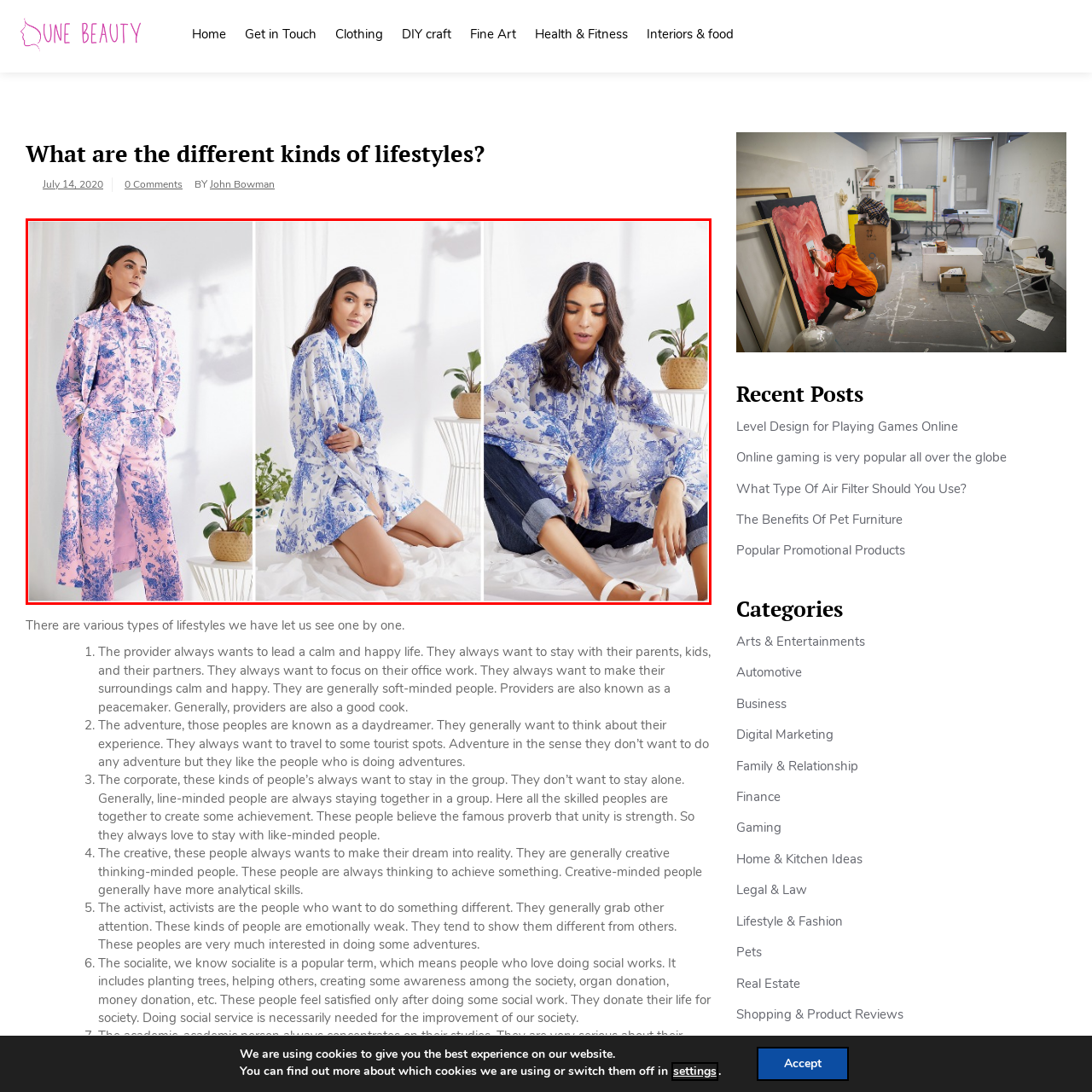Look at the image within the red outlined box, What is the atmosphere of the second outfit? Provide a one-word or brief phrase answer.

Laid-back yet sophisticated